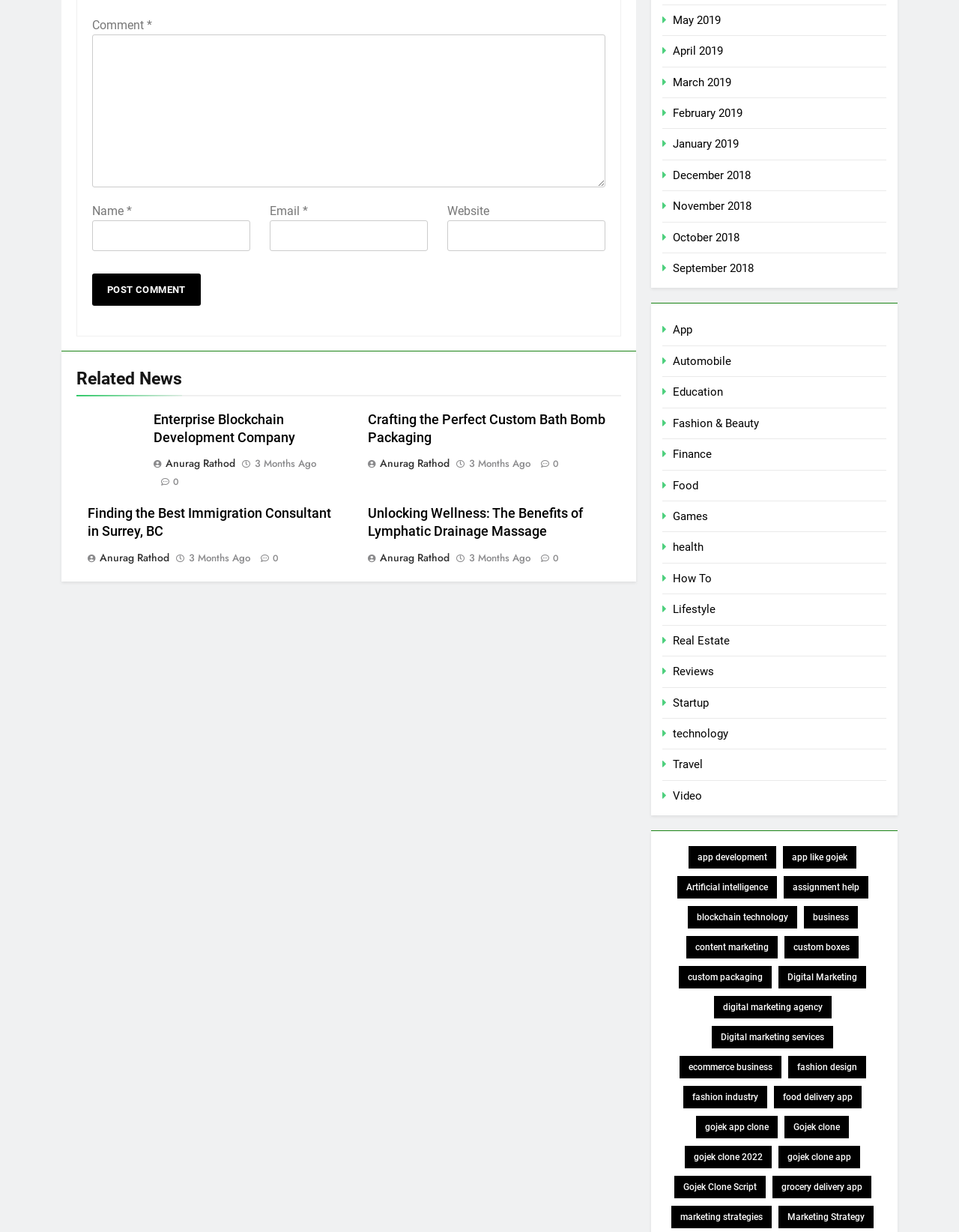Provide a short answer to the following question with just one word or phrase: What is the purpose of the textbox with the label 'Comment *'?

To input a comment